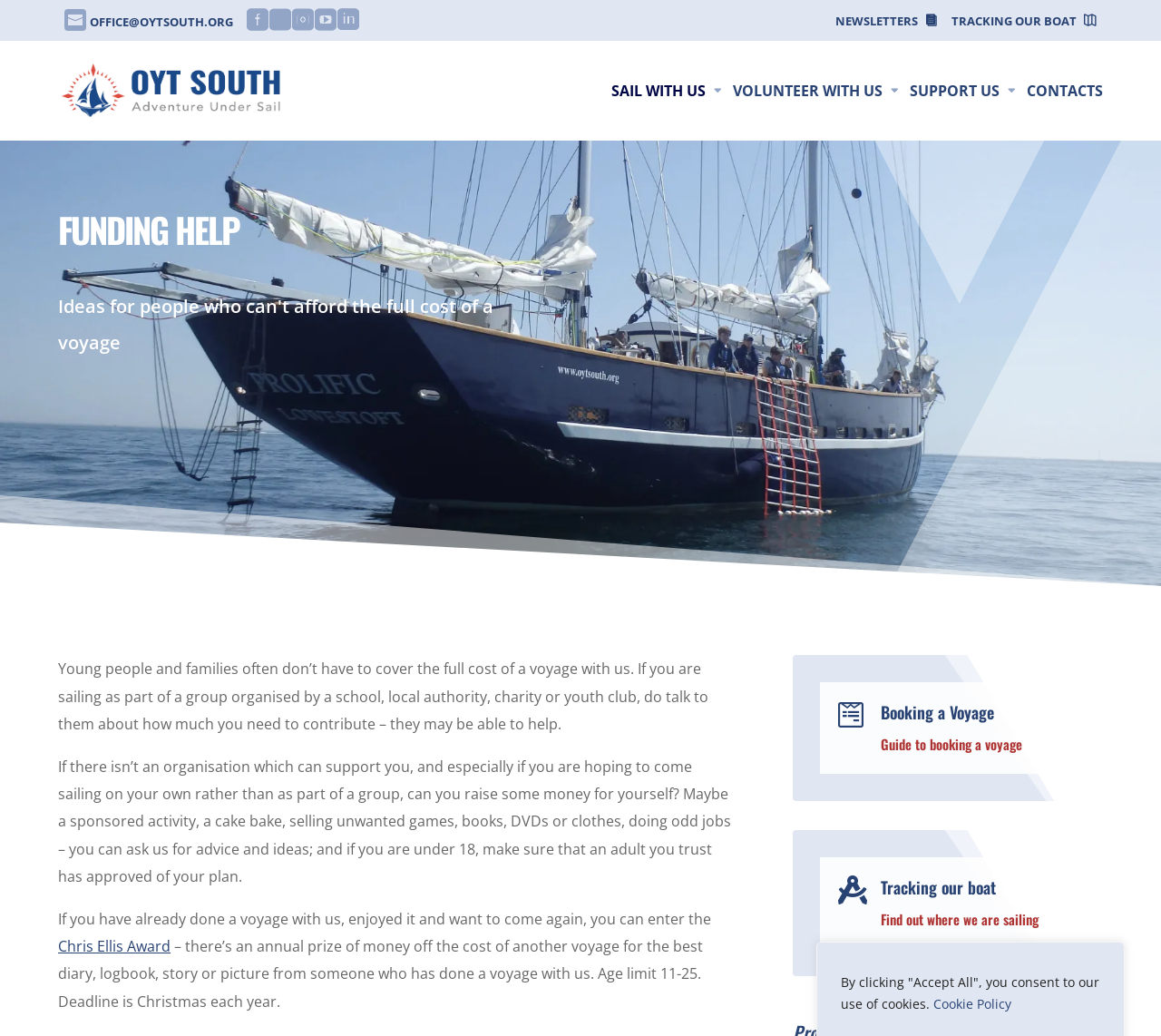Please give a one-word or short phrase response to the following question: 
What is the organization's email address?

OFFICE@OYTSOUTH.ORG